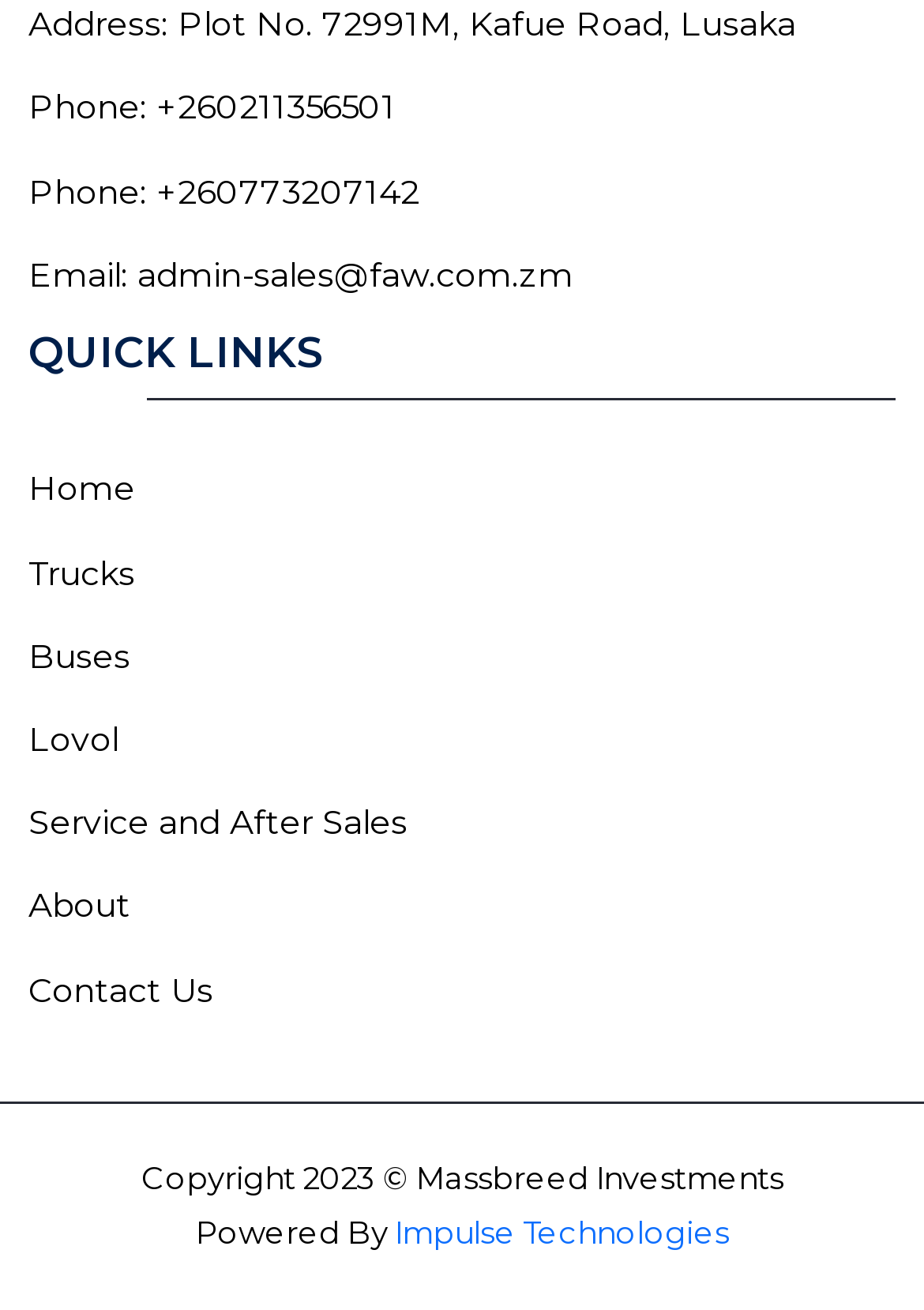Please locate the bounding box coordinates for the element that should be clicked to achieve the following instruction: "Go to the home page". Ensure the coordinates are given as four float numbers between 0 and 1, i.e., [left, top, right, bottom].

[0.031, 0.352, 0.146, 0.397]